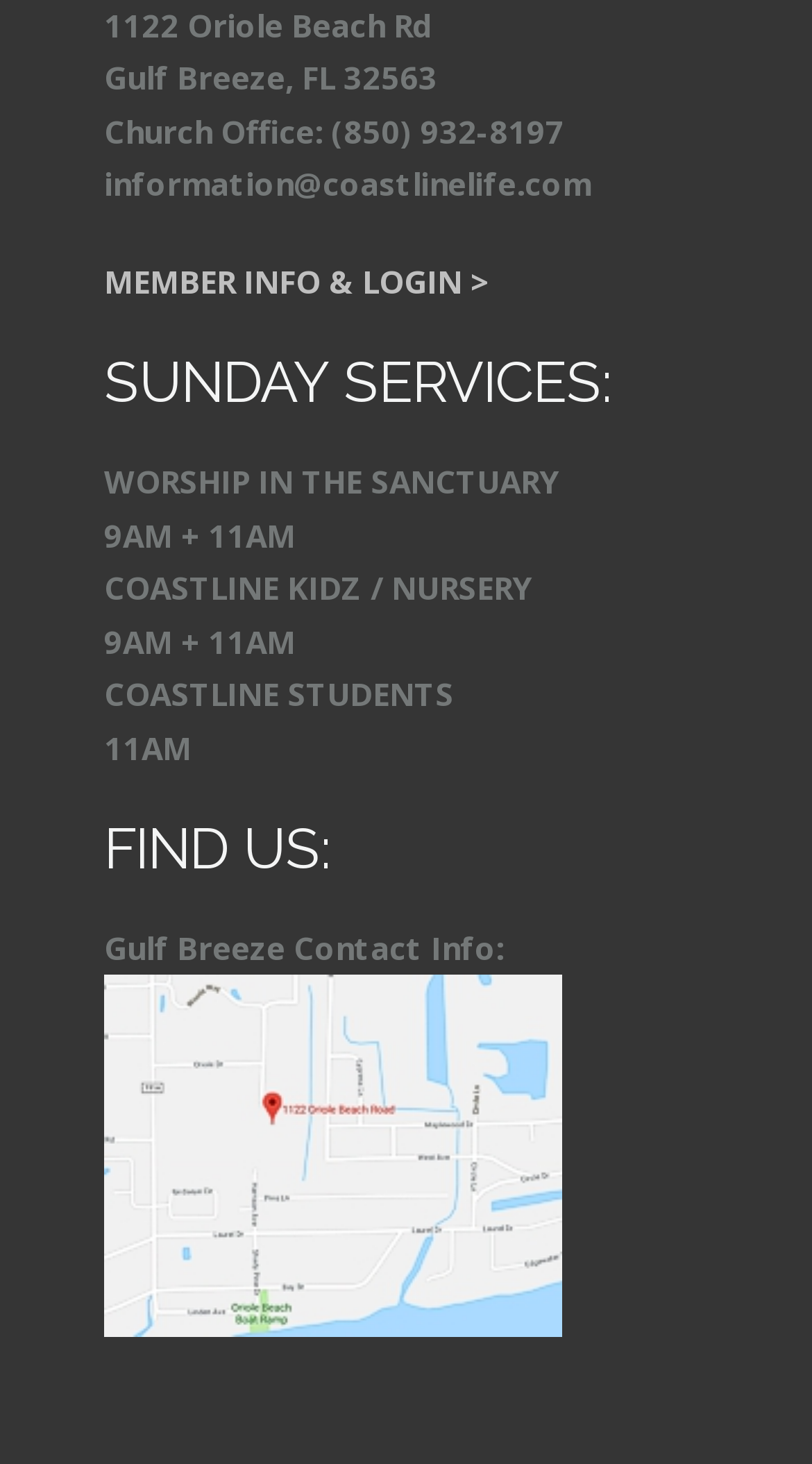Give a concise answer of one word or phrase to the question: 
What are the worship service times?

9AM + 11AM